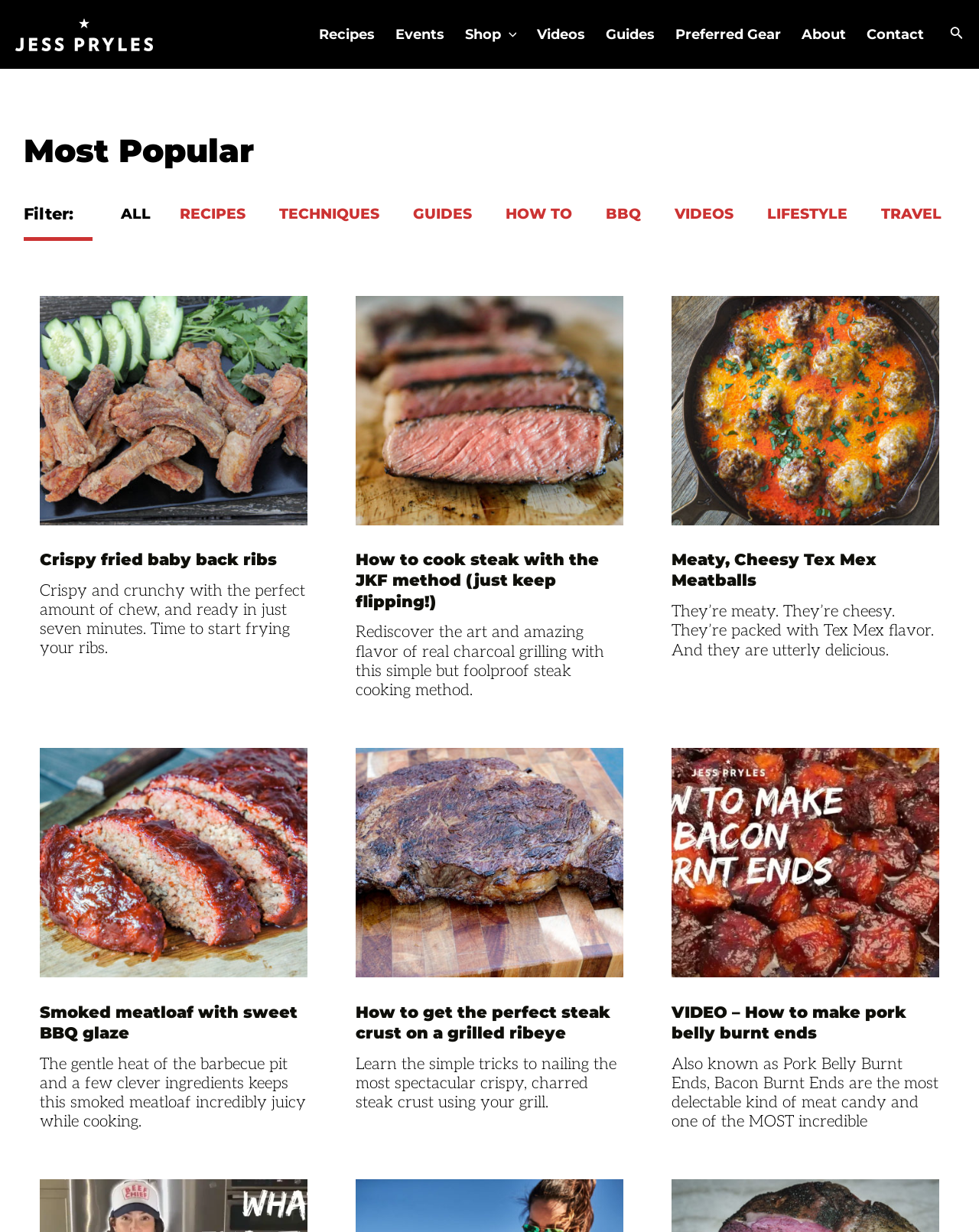What is the topic of the first article?
Answer the question with detailed information derived from the image.

The topic of the first article can be determined by looking at the heading and the image of the first article, which shows a picture of crispy fried ribs and has a heading that reads 'Crispy fried baby back ribs'.